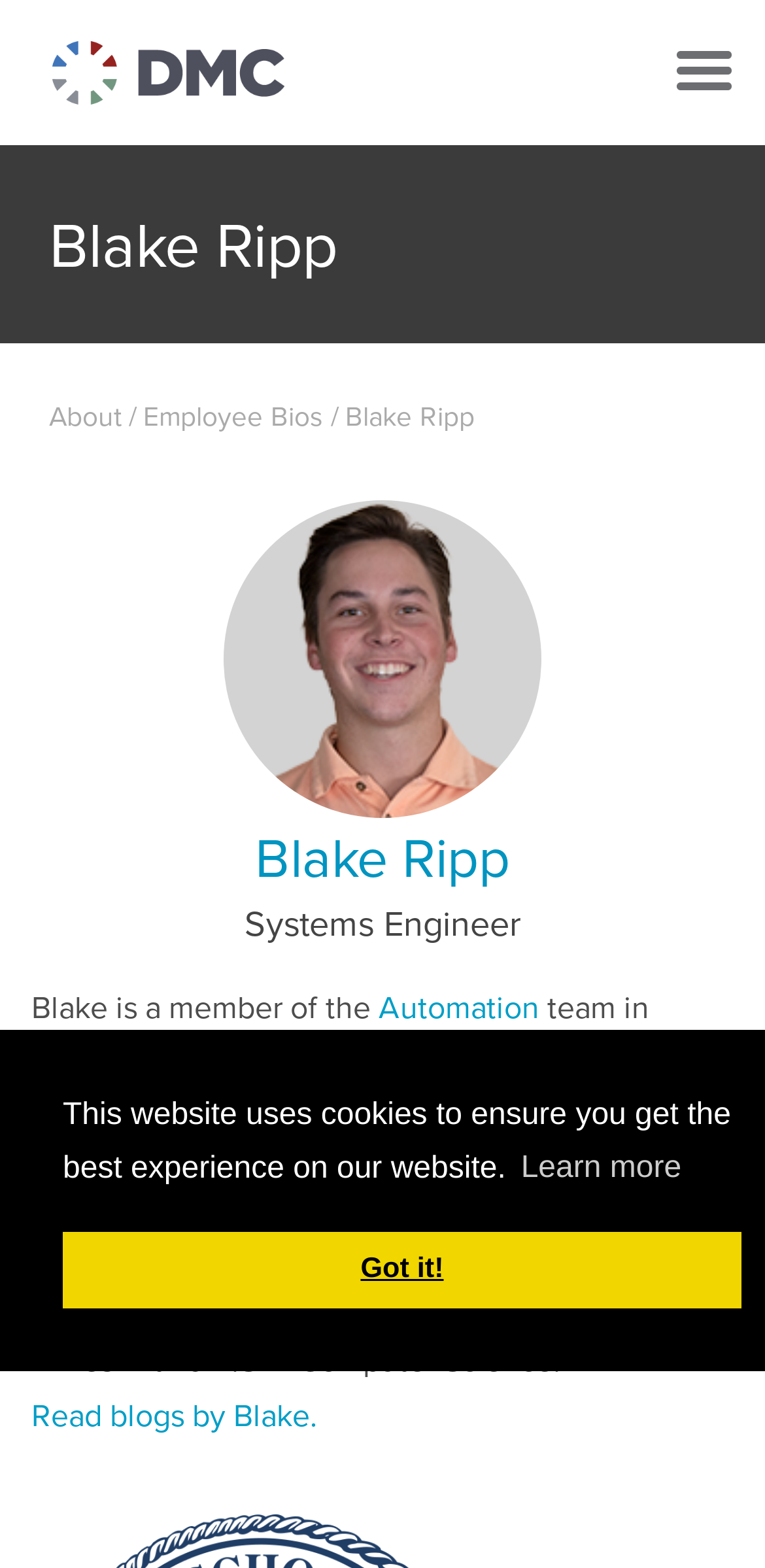Respond to the question below with a concise word or phrase:
What is Blake Ripp's job title?

Systems Engineer